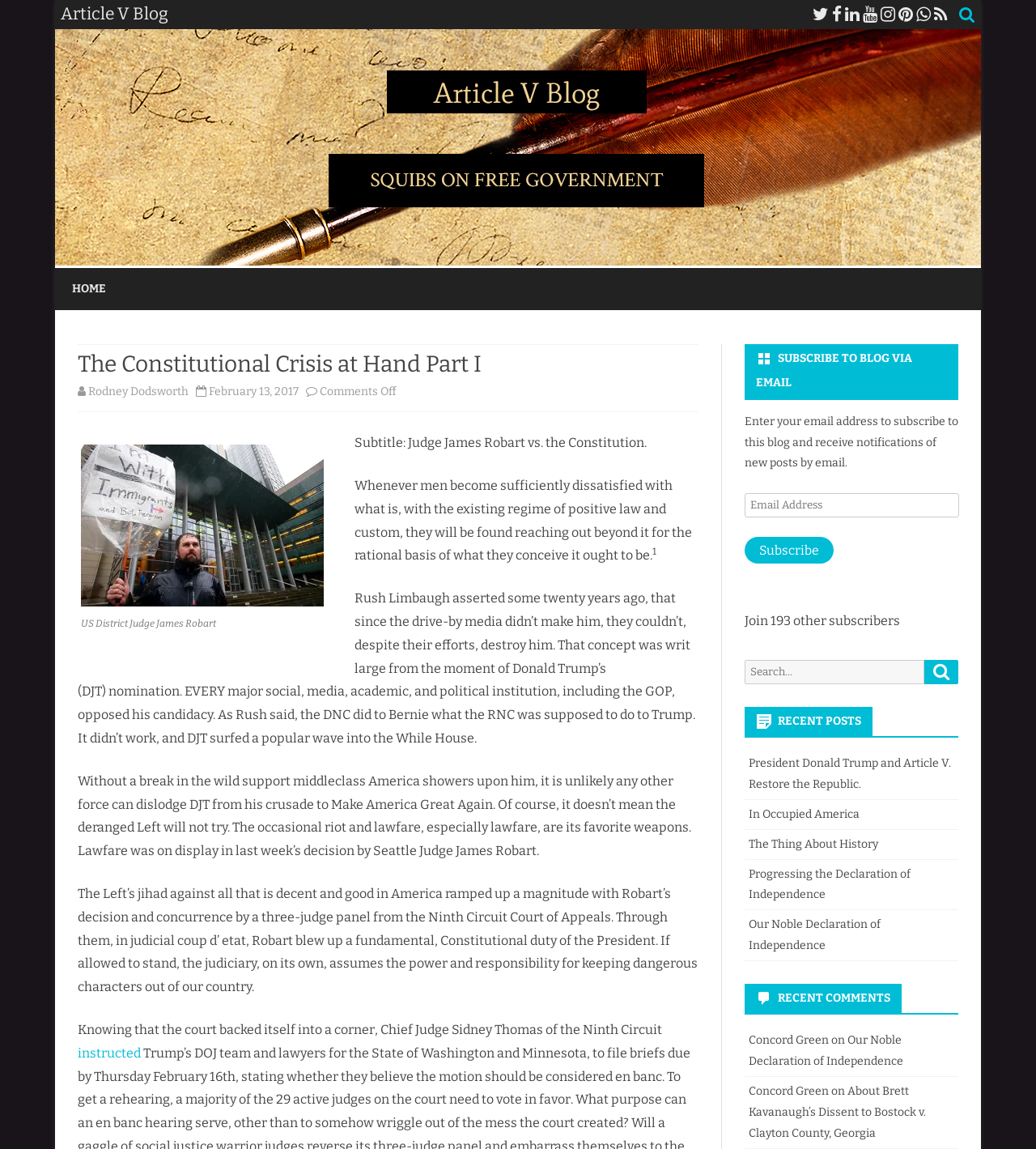Respond concisely with one word or phrase to the following query:
What is the purpose of the email subscription section?

To receive notifications of new posts